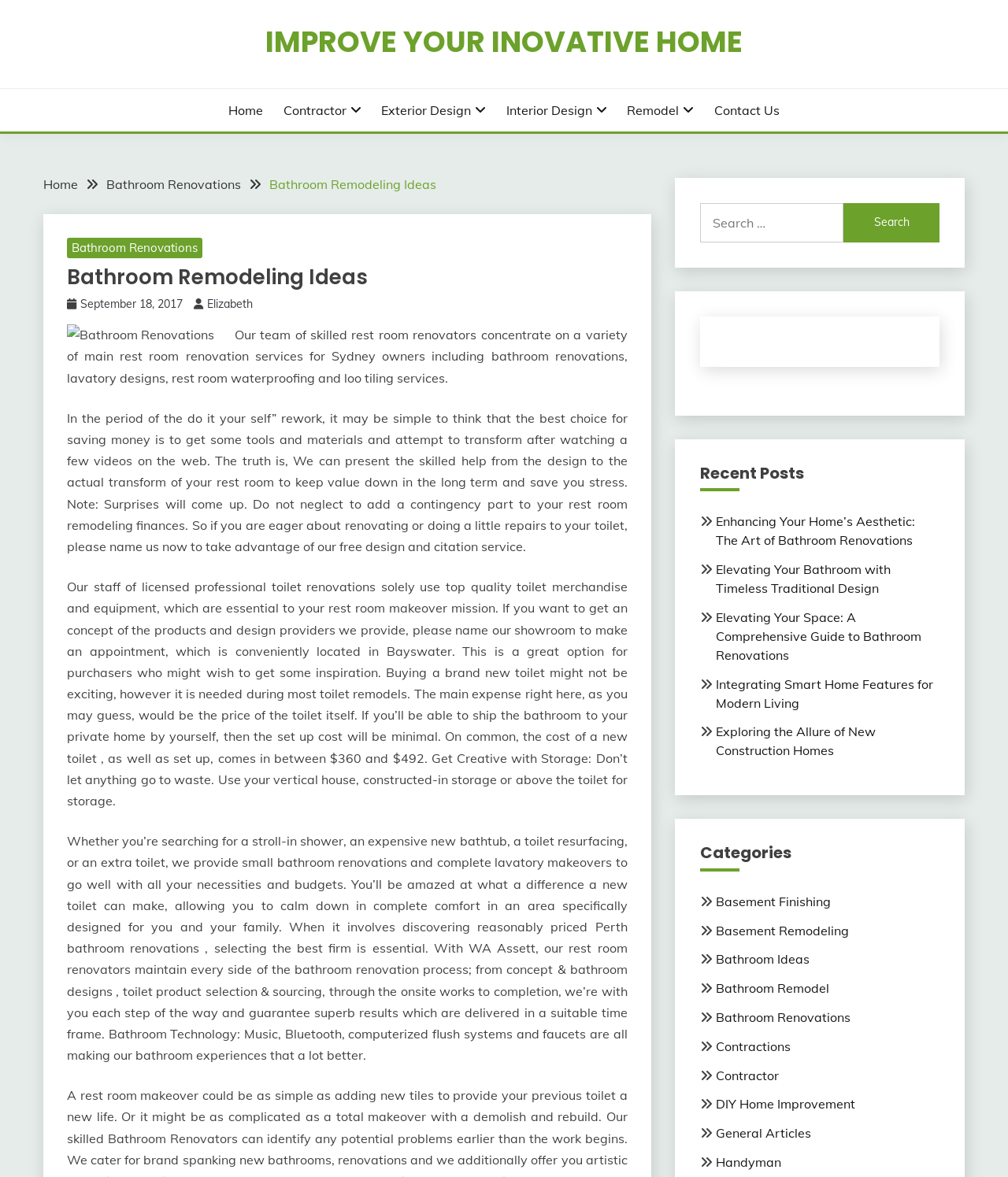Identify the bounding box coordinates for the region of the element that should be clicked to carry out the instruction: "Contact us". The bounding box coordinates should be four float numbers between 0 and 1, i.e., [left, top, right, bottom].

[0.709, 0.085, 0.773, 0.102]